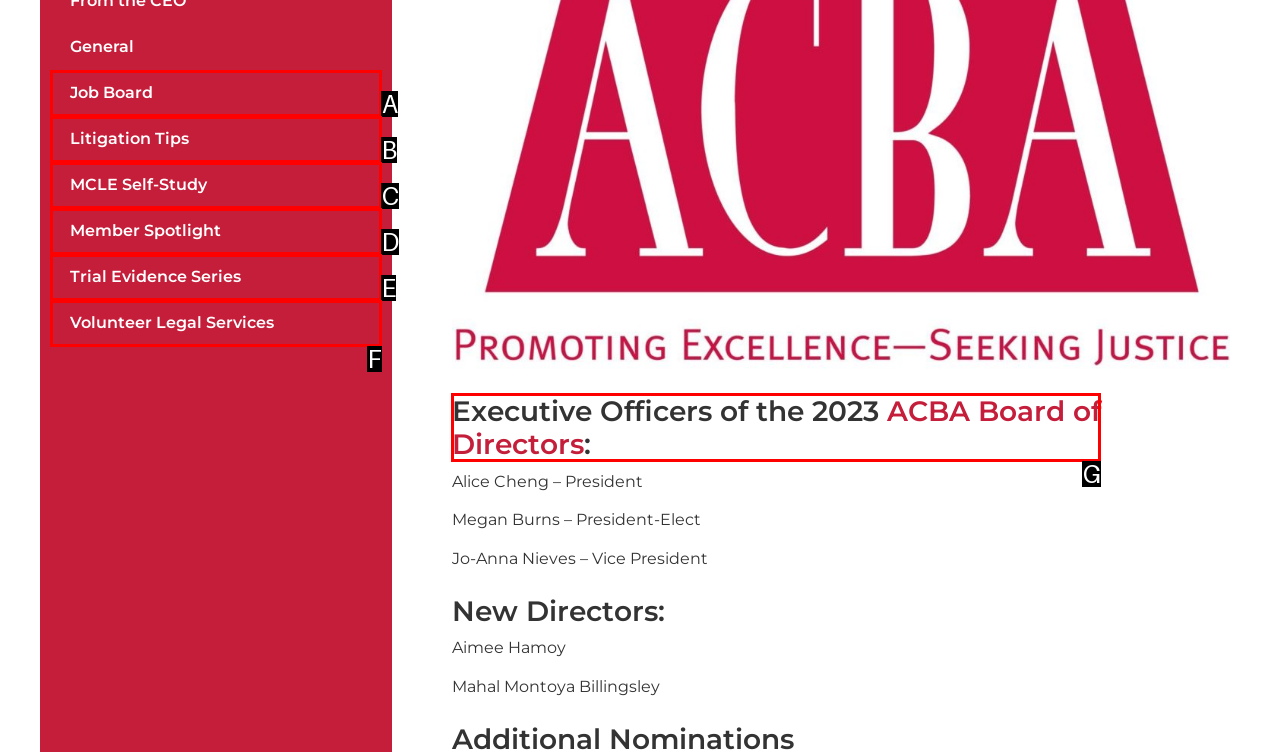Given the description: Home, identify the matching HTML element. Provide the letter of the correct option.

None